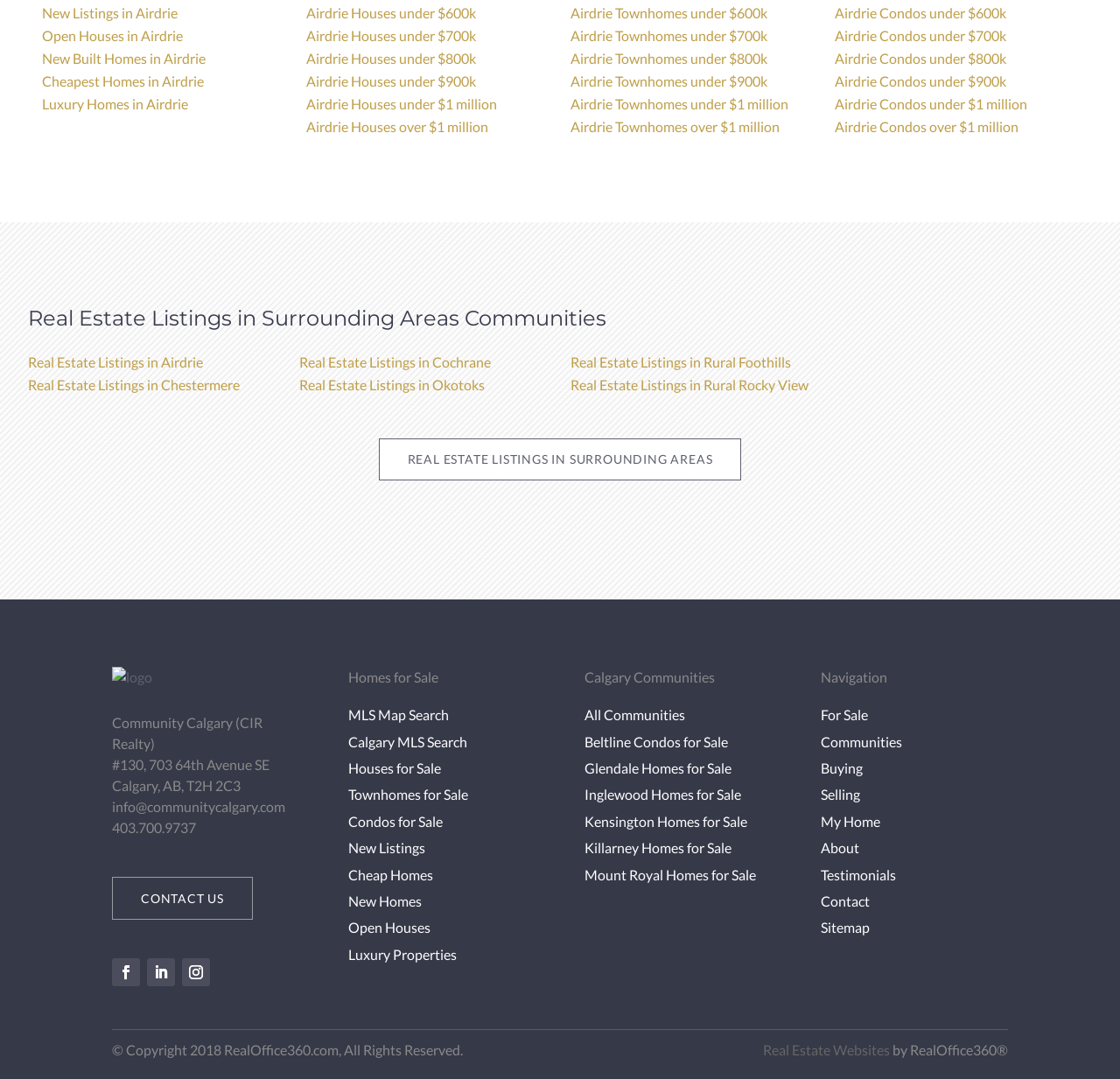Answer the question below in one word or phrase:
What is the purpose of the 'MLS Map Search' link?

To search for properties on a map